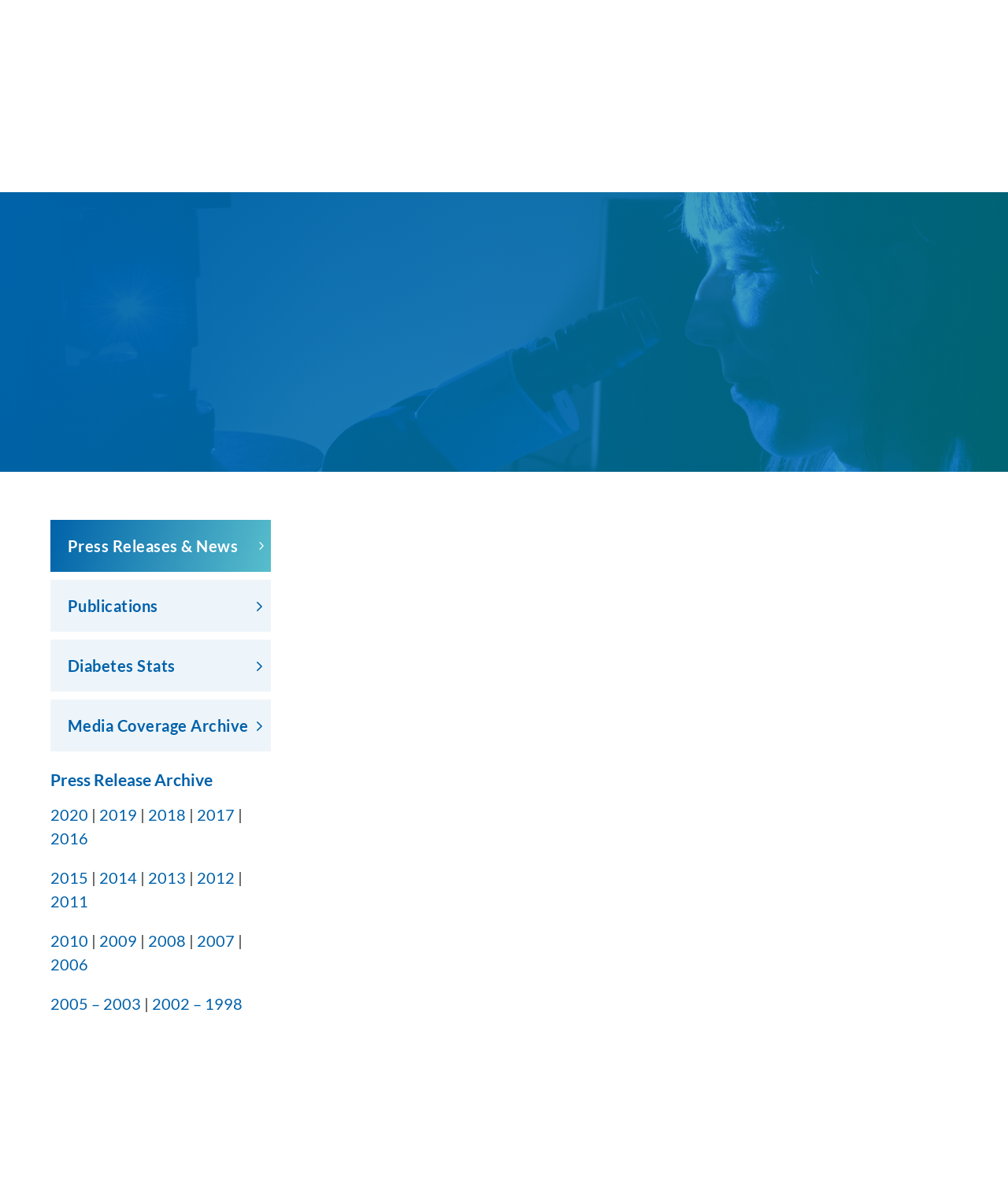Determine the bounding box coordinates of the clickable region to carry out the instruction: "View recent posts".

None